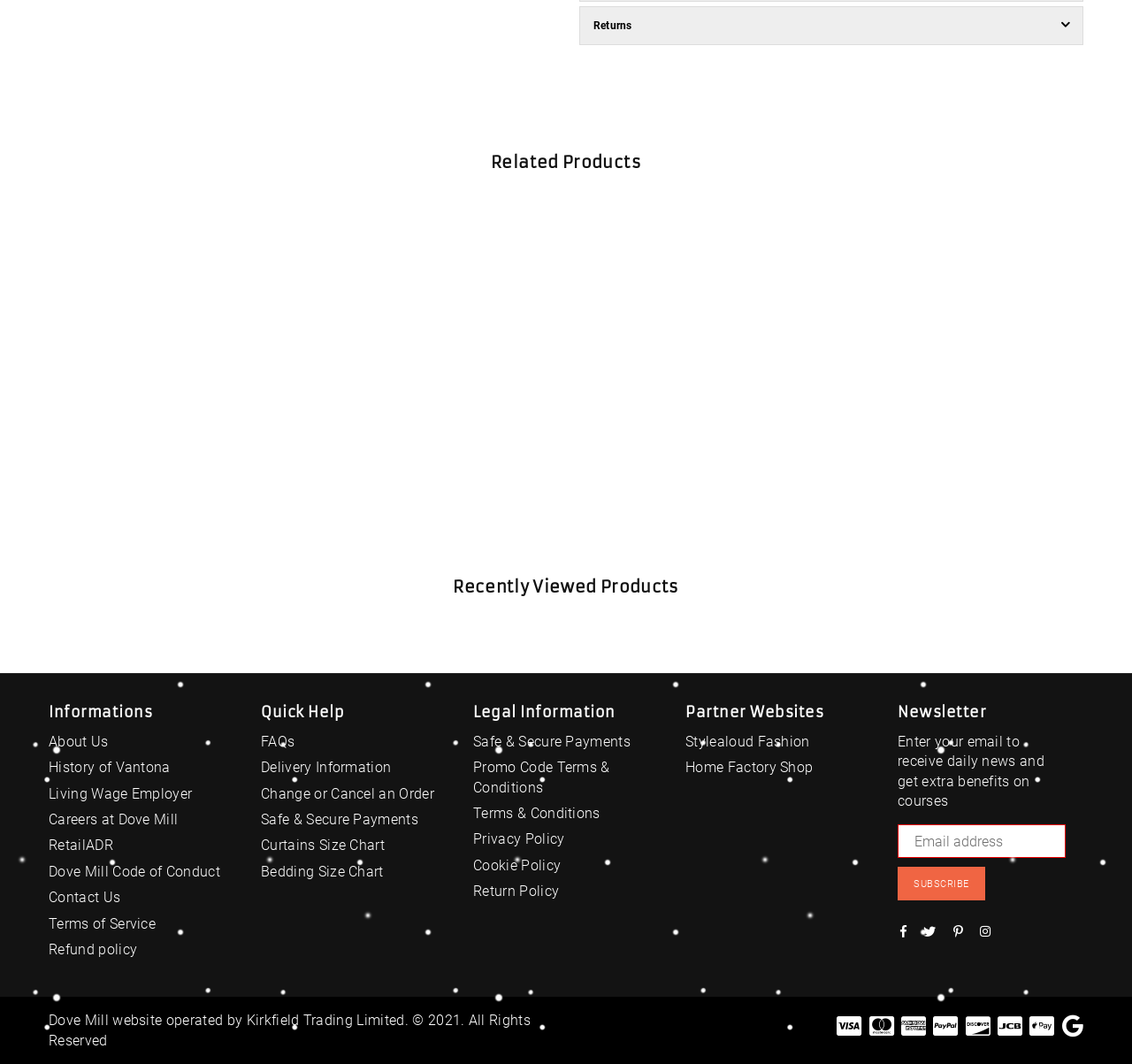What social media platforms are linked from this webpage?
Please answer the question with a detailed and comprehensive explanation.

The social media links are located at the bottom of the webpage, with icons and text labels for Facebook, Twitter, Pinterest, and Instagram, allowing users to visit the company's social media profiles.